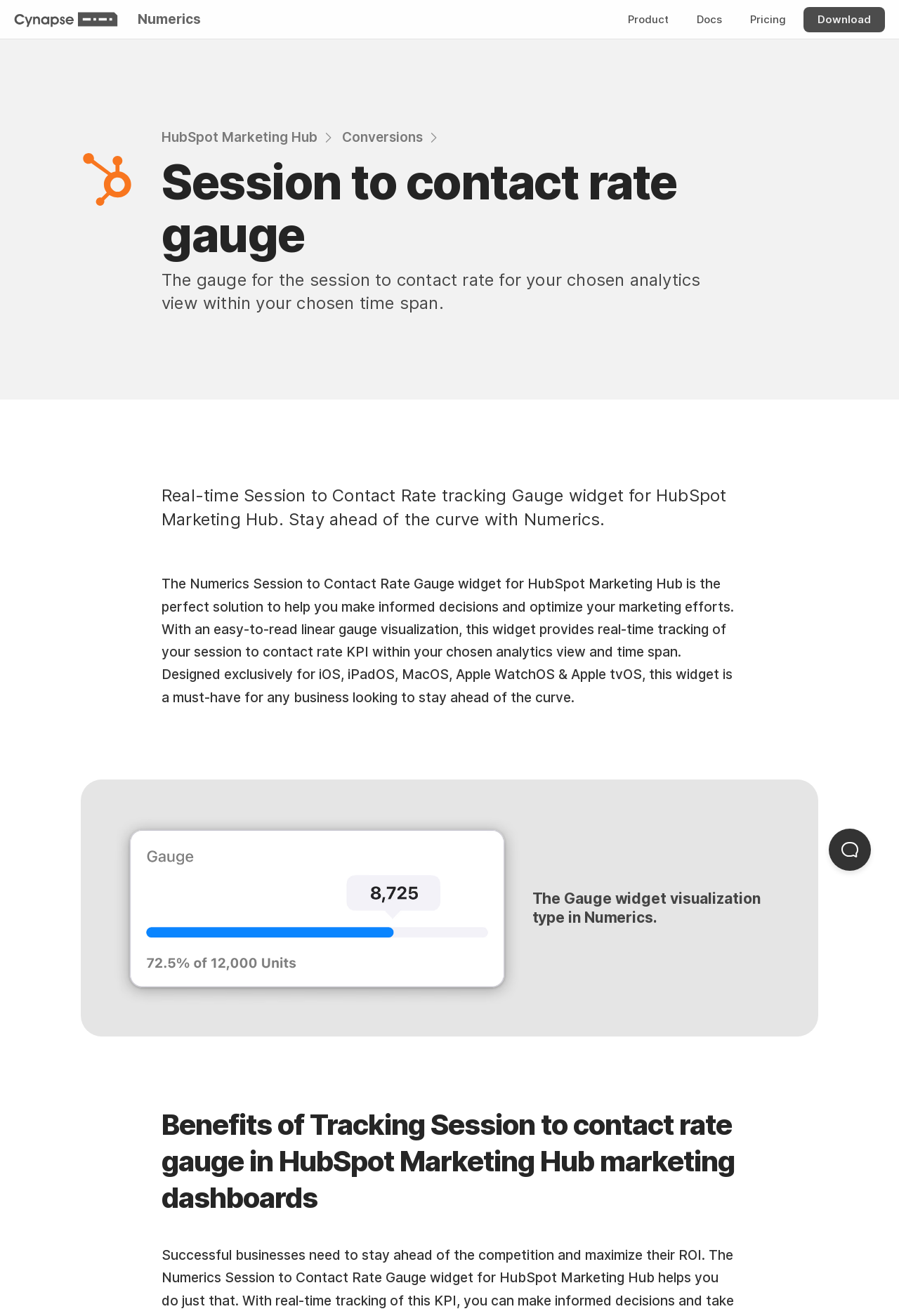Provide a comprehensive description of the webpage.

The webpage is a dashboard widget for HubSpot Marketing Hub, specifically designed to track the session to contact rate in real-time. At the top left corner, there is a logo of Cynapse, accompanied by the text "Numerics" and links to "Product", "Docs", "Pricing", and "Download". 

Below the logo, there are two links, "HubSpot Marketing Hub" and "Conversions", each accompanied by an image. 

The main content of the page is divided into sections. The first section has a heading "Session to contact rate gauge" and a brief description of the gauge's functionality. 

Below this section, there is a paragraph summarizing the benefits of using the Numerics Session to Contact Rate Gauge widget for HubSpot Marketing Hub. This paragraph is followed by another section with a heading that mentions the widget's real-time tracking capabilities and its exclusive design for Apple devices.

On the right side of this section, there is an image example of the gauge widget visualization type. 

Further down, there is a section with a heading "The Gauge widget visualization type in Numerics" and another section with a heading "Benefits of Tracking Session to contact rate gauge in HubSpot Marketing Hub marketing dashboards". 

At the bottom right corner, there is a toggle button for customer support.